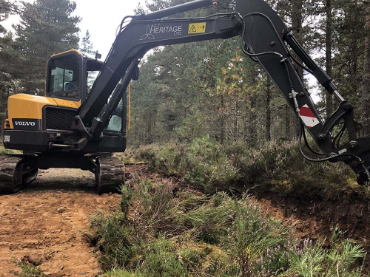What is the excavator used for?
We need a detailed and exhaustive answer to the question. Please elaborate.

According to the caption, the excavator is used for tasks such as drainage works, ditching, and track resurfacing, which are essential for maintaining the estate's infrastructure.